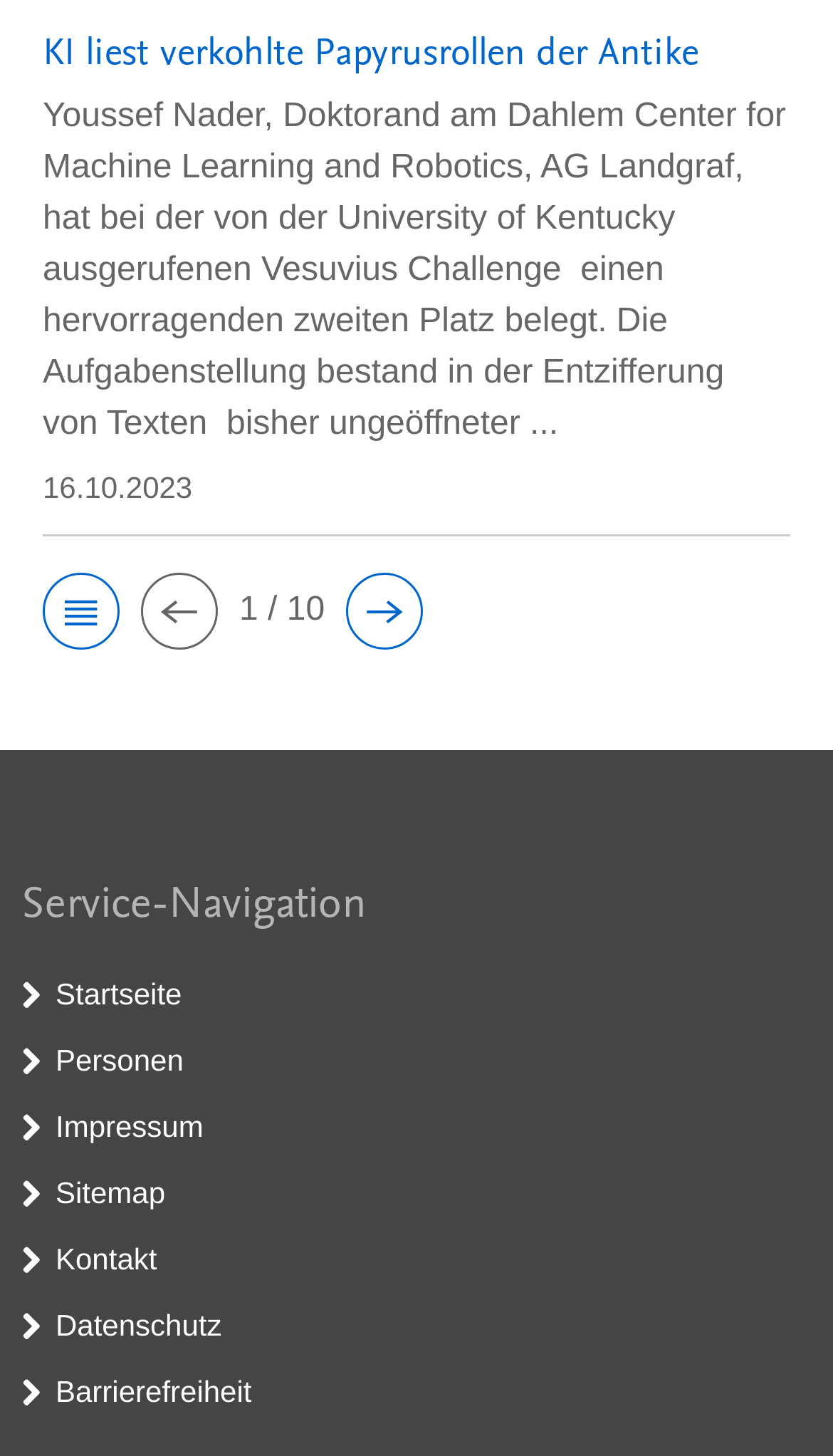Answer the question below using just one word or a short phrase: 
What is the challenge mentioned in the article?

Vesuvius Challenge